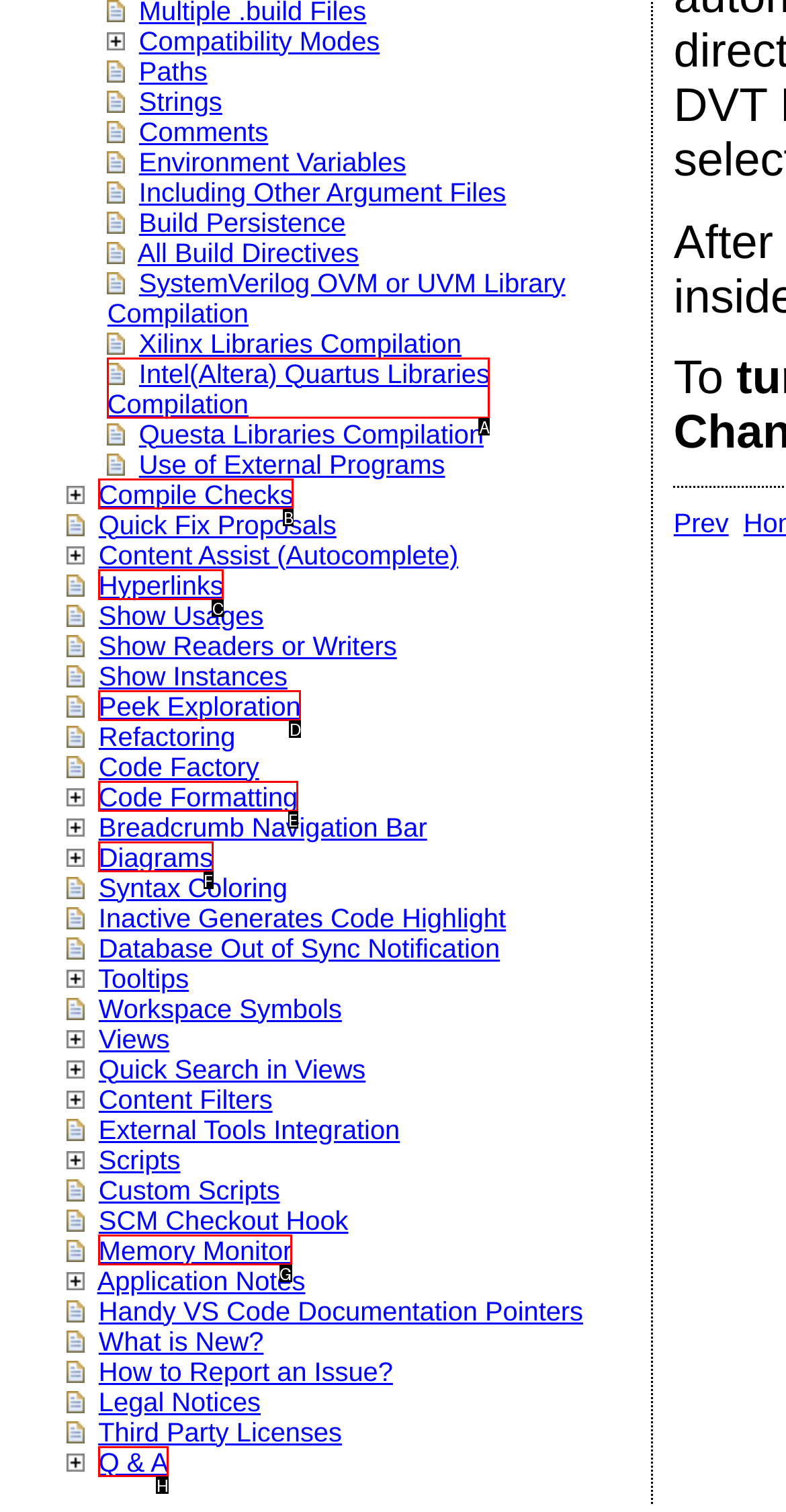Determine which option matches the element description: Peek Exploration
Reply with the letter of the appropriate option from the options provided.

D